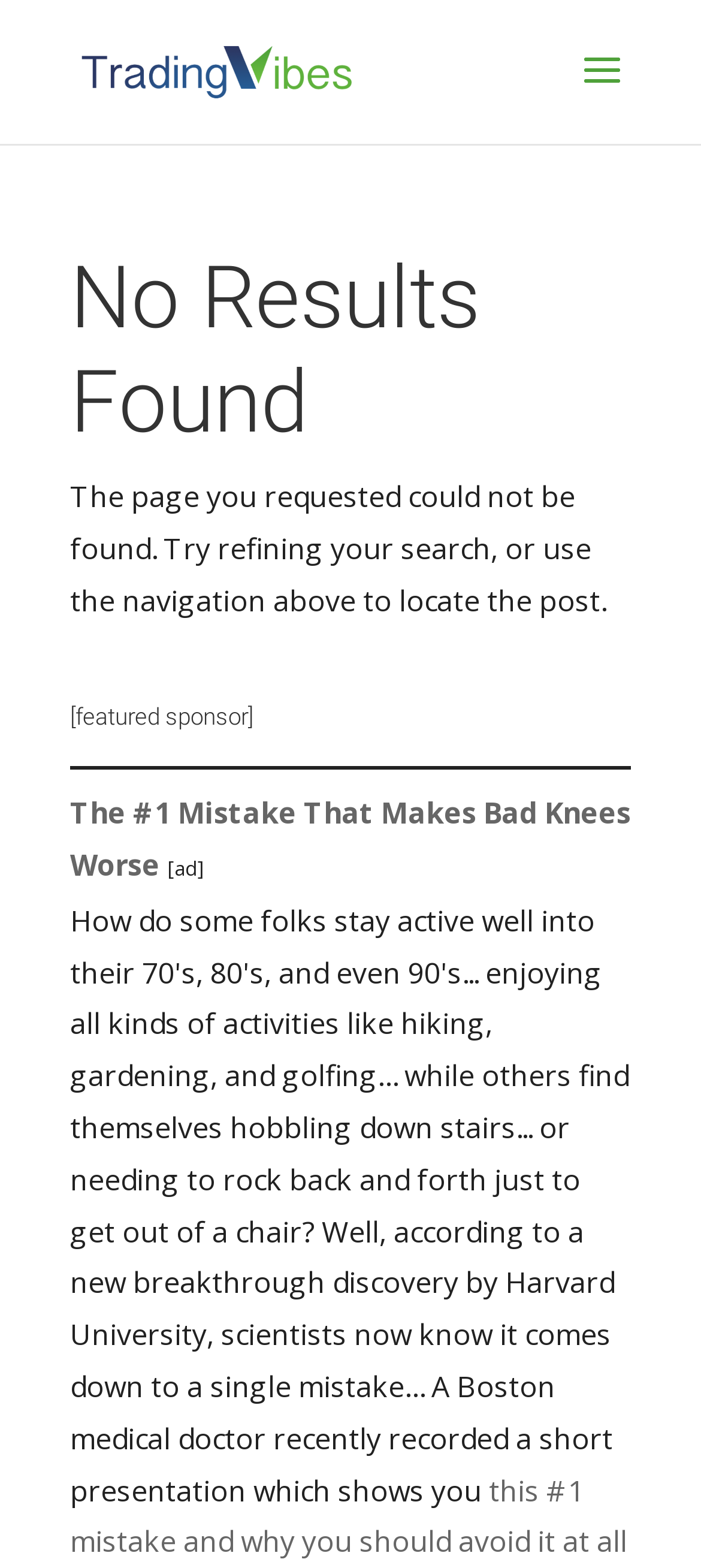What is the topic of the sponsored link?
Using the information presented in the image, please offer a detailed response to the question.

The sponsored link is titled 'The #1 Mistake That Makes Bad Knees Worse', which suggests that the topic of the link is related to bad knees and how to avoid making them worse.